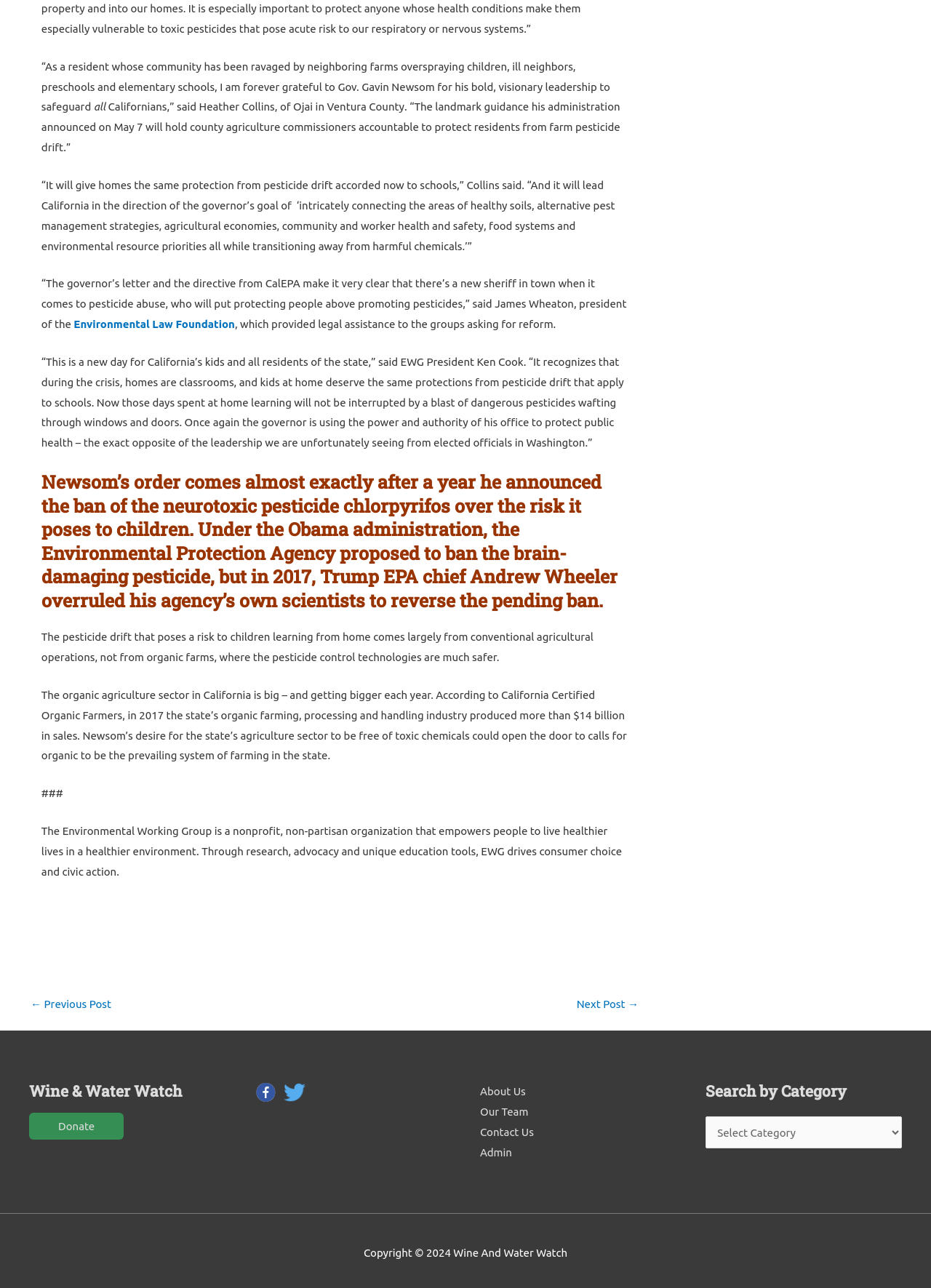What is the value of sales produced by California's organic farming, processing, and handling industry in 2017?
Look at the image and respond with a single word or a short phrase.

$14 billion